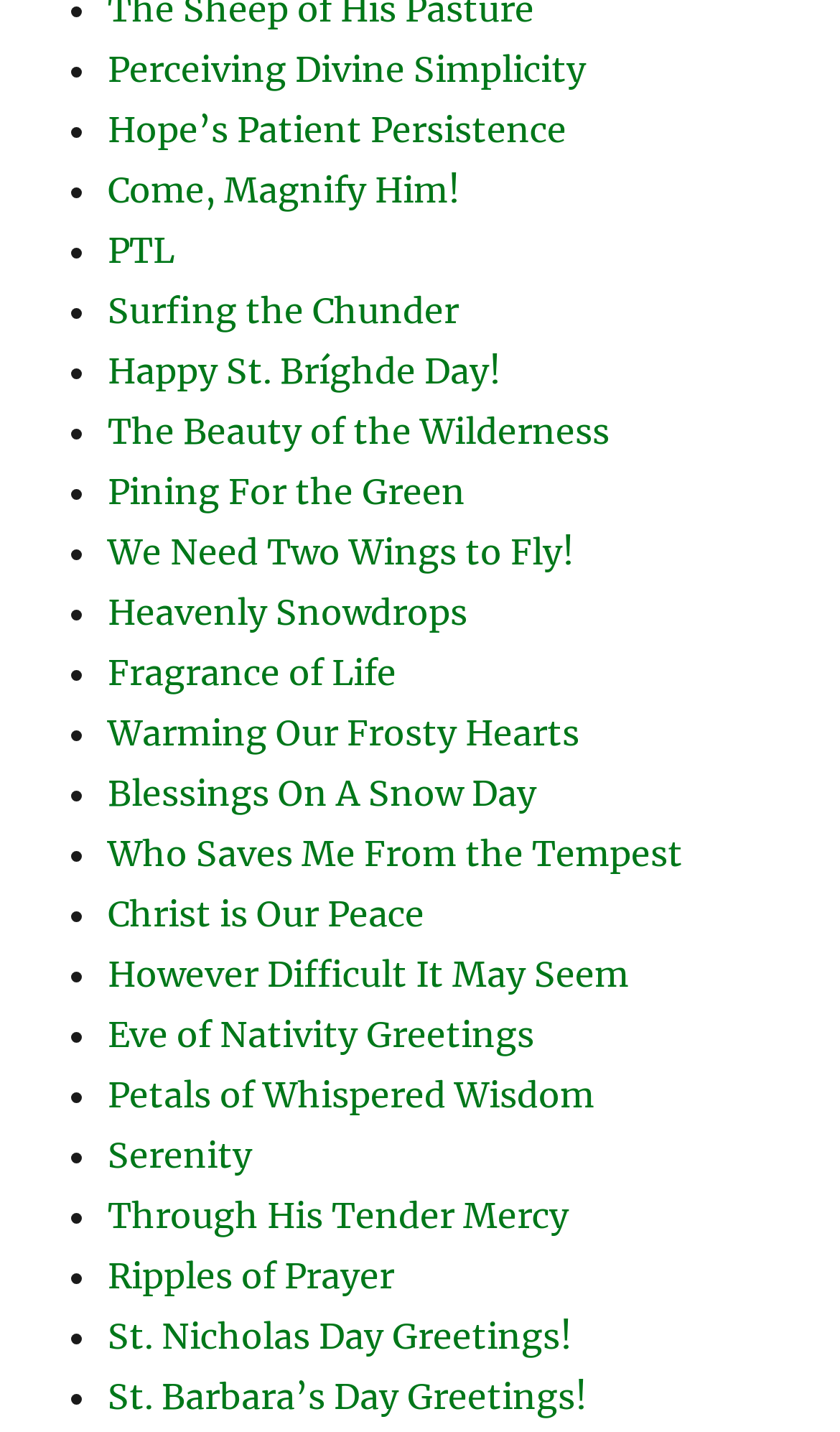Provide a brief response using a word or short phrase to this question:
How many links are on this webpage?

51